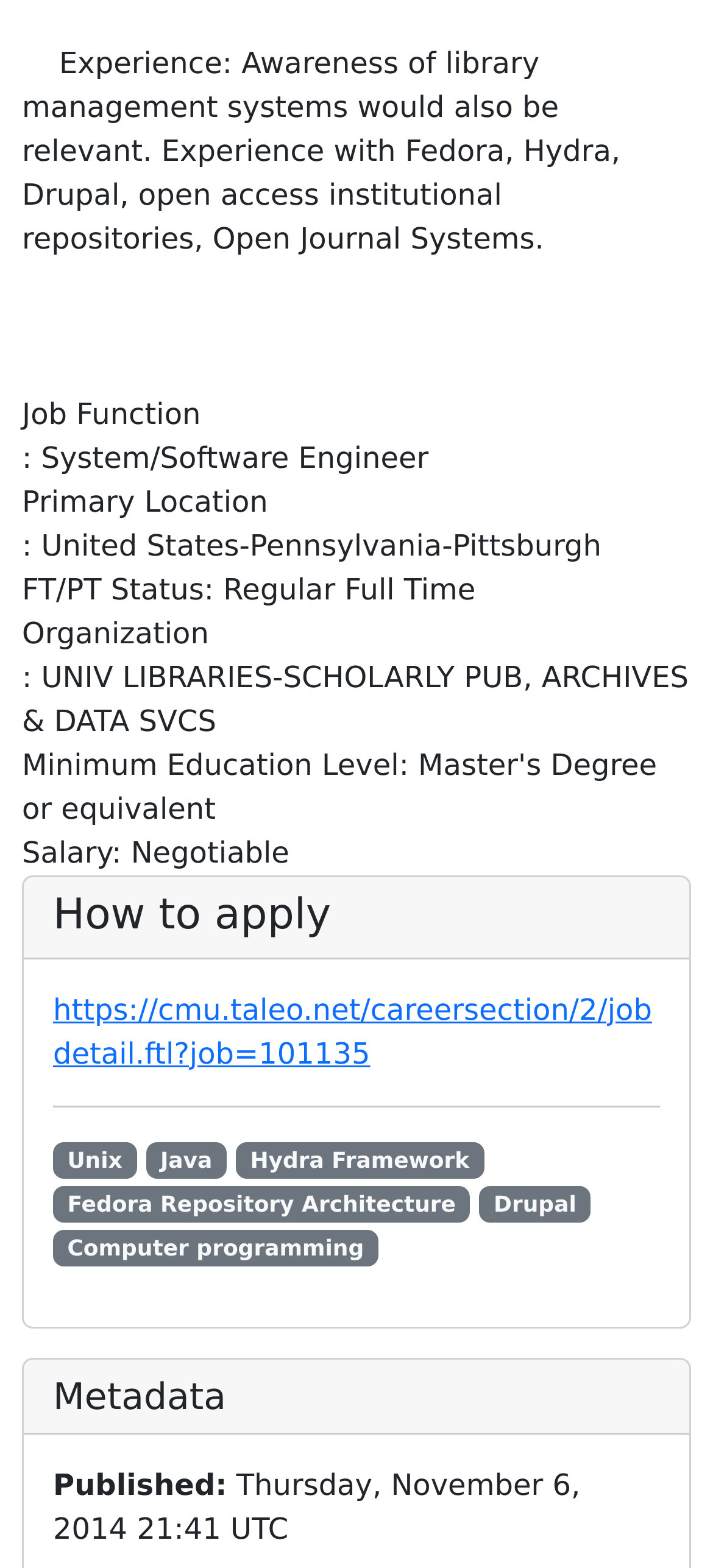Find the bounding box of the UI element described as follows: "Computer programming".

[0.074, 0.784, 0.53, 0.808]